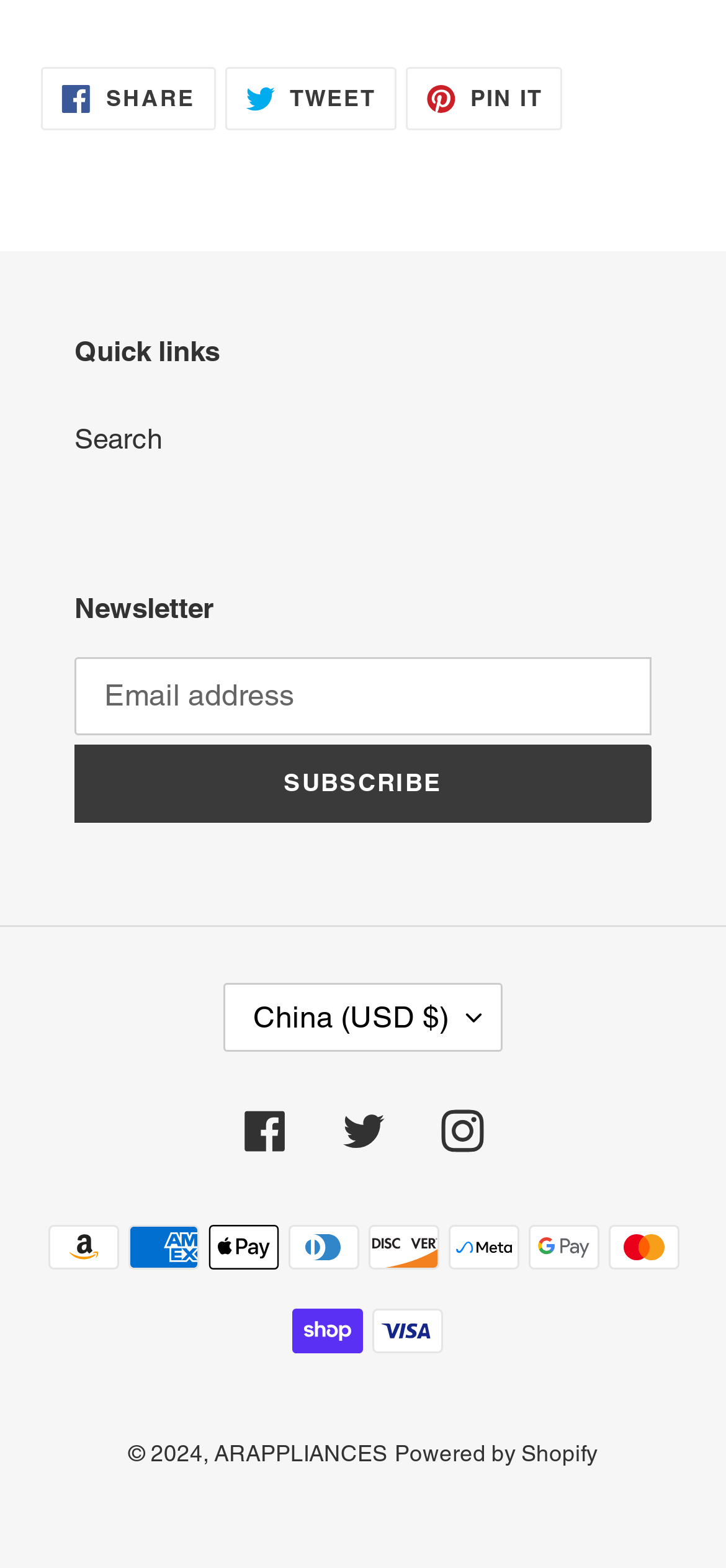Determine the bounding box coordinates of the clickable area required to perform the following instruction: "Visit ARAPPLIANCES". The coordinates should be represented as four float numbers between 0 and 1: [left, top, right, bottom].

[0.295, 0.919, 0.533, 0.936]